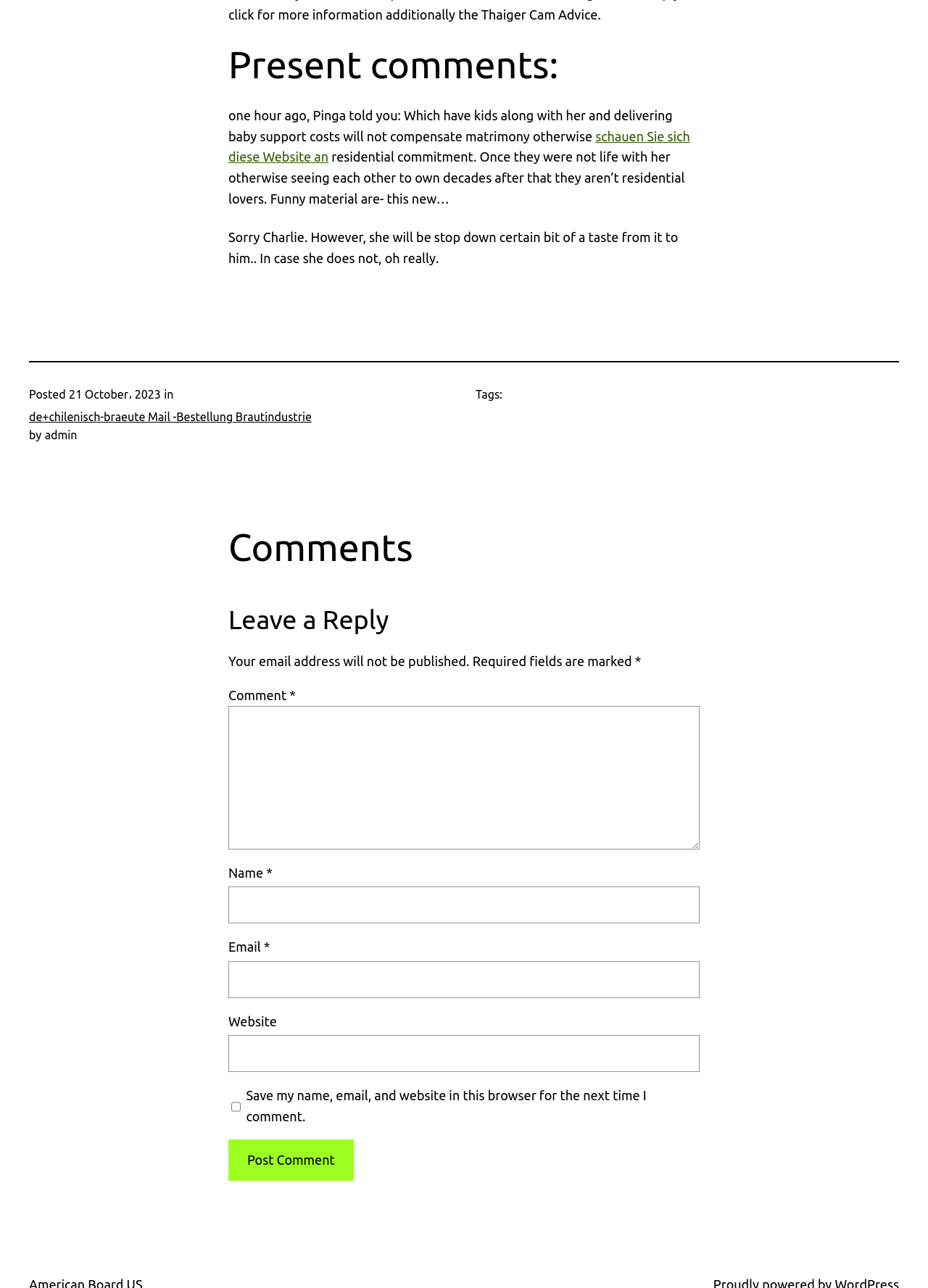What is the purpose of the 'Leave a Reply' section?
Please describe in detail the information shown in the image to answer the question.

The 'Leave a Reply' section is likely intended for users to leave a comment or response to the original post, as it contains fields for entering a comment, name, email, and website.